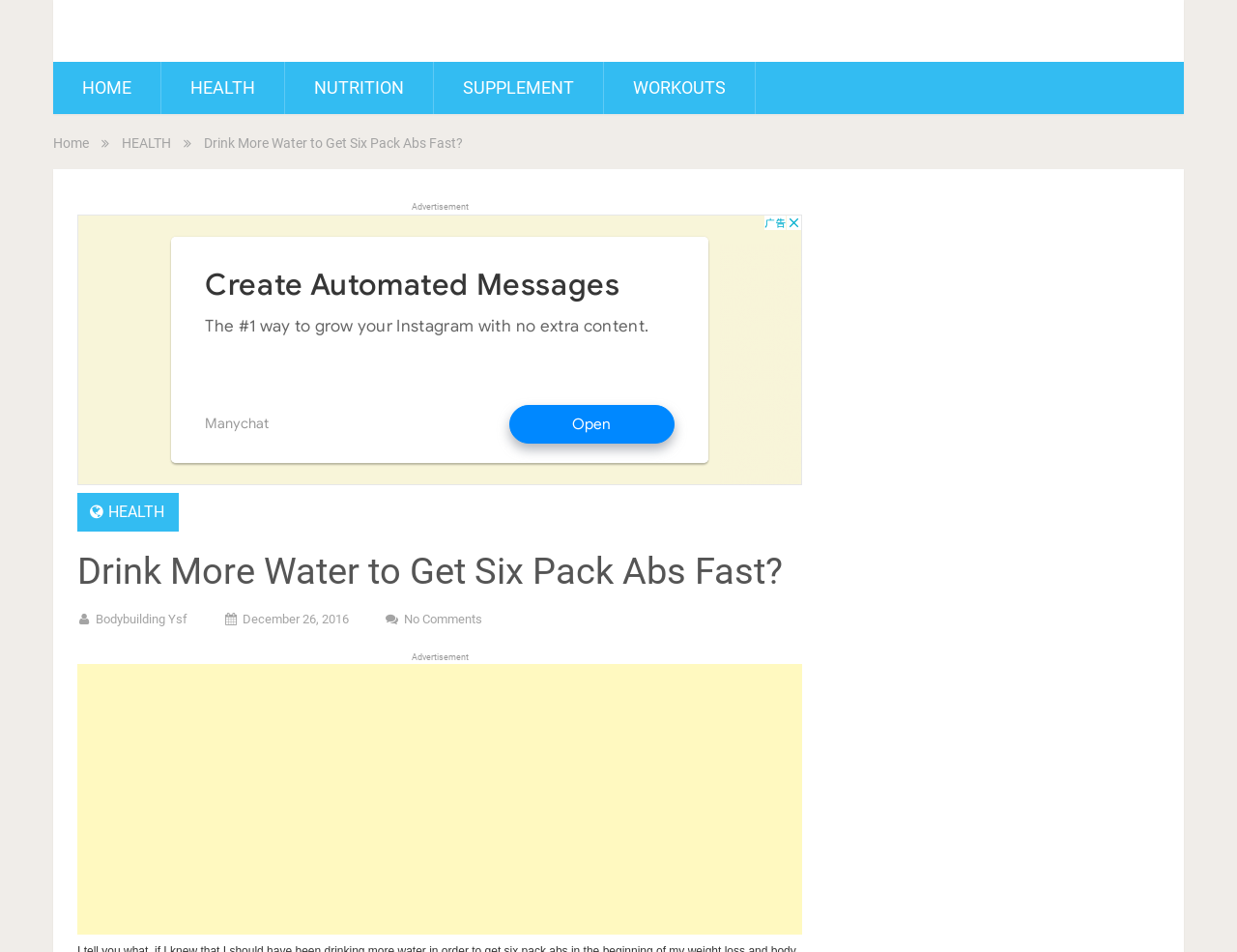With reference to the screenshot, provide a detailed response to the question below:
How many comments are there on this article?

The link 'No Comments' at the bottom of the webpage indicates that there are no comments on this article.